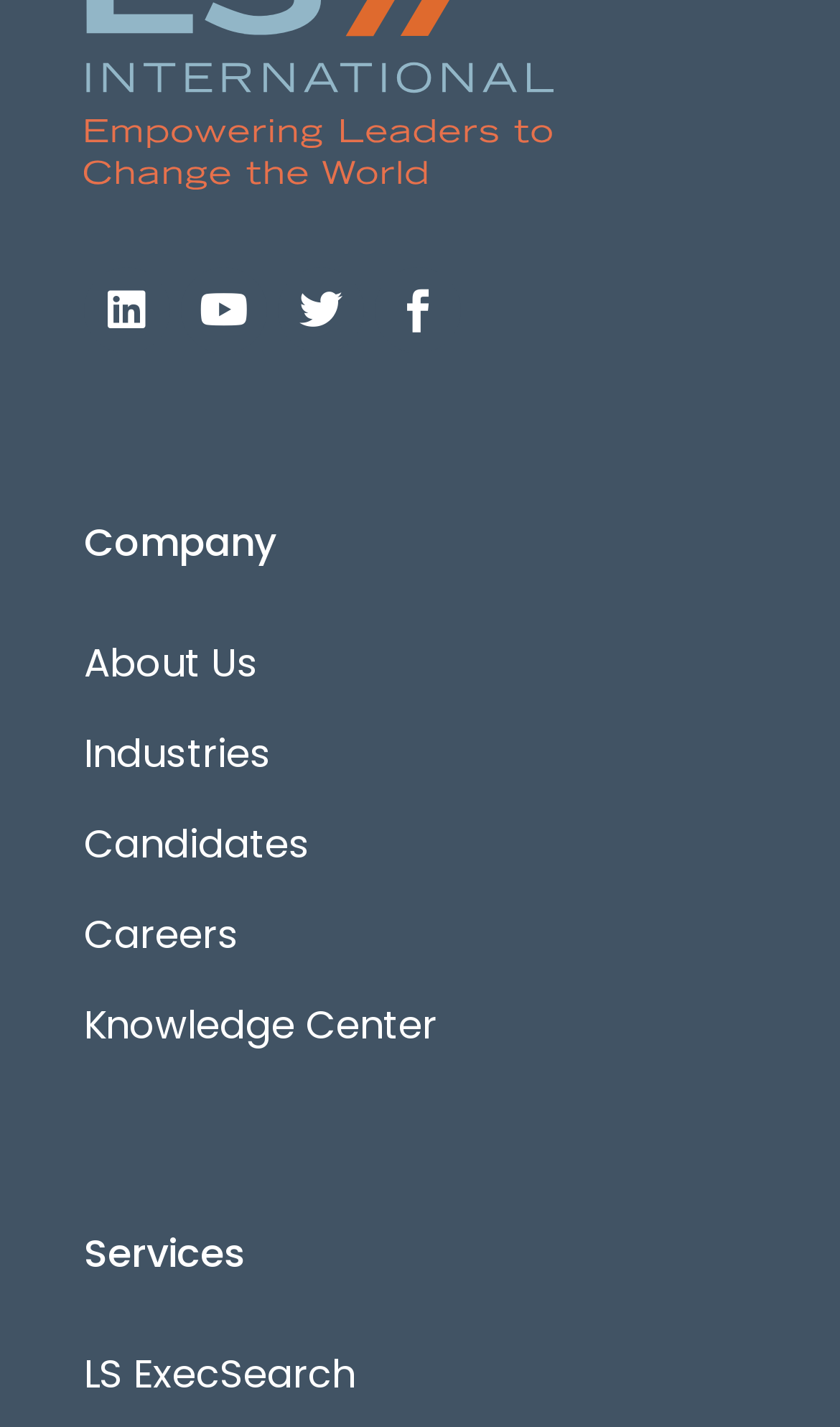Kindly determine the bounding box coordinates for the area that needs to be clicked to execute this instruction: "View company information".

[0.1, 0.358, 0.9, 0.404]